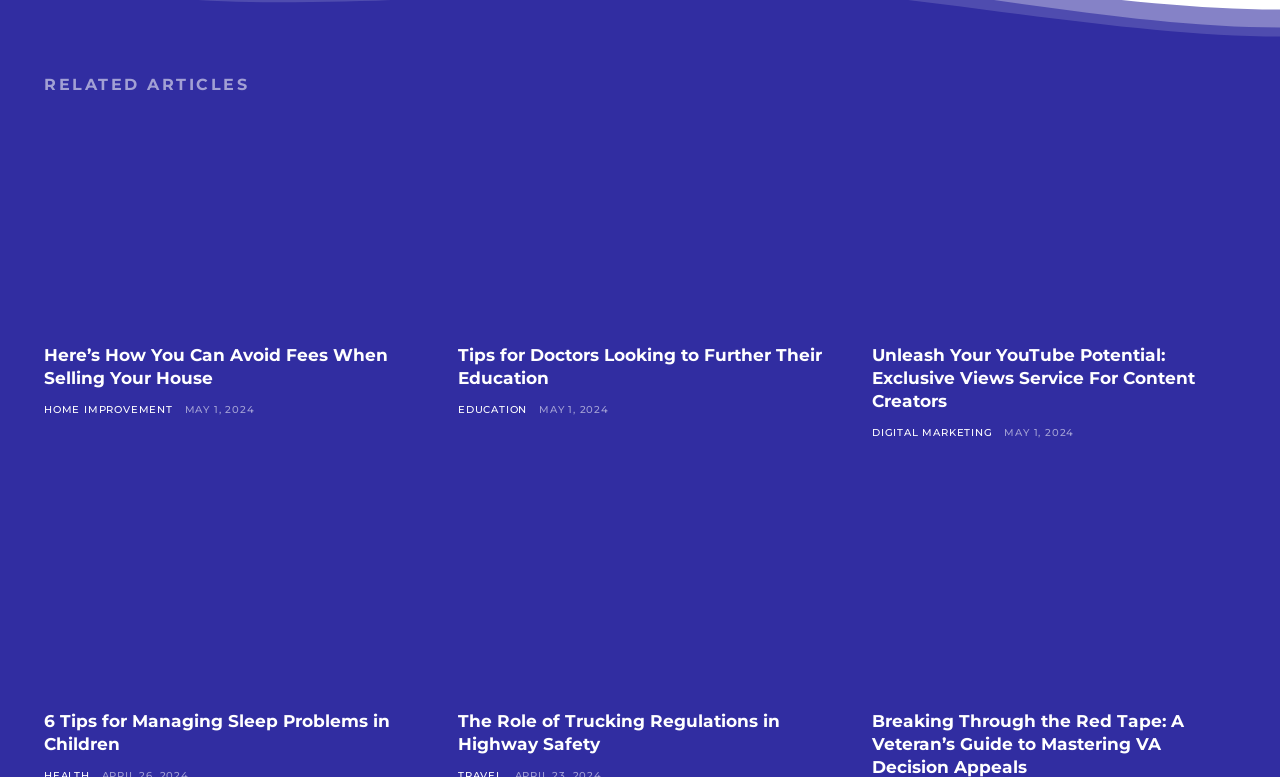Using the element description: "Digital Marketing", determine the bounding box coordinates. The coordinates should be in the format [left, top, right, bottom], with values between 0 and 1.

[0.681, 0.547, 0.775, 0.565]